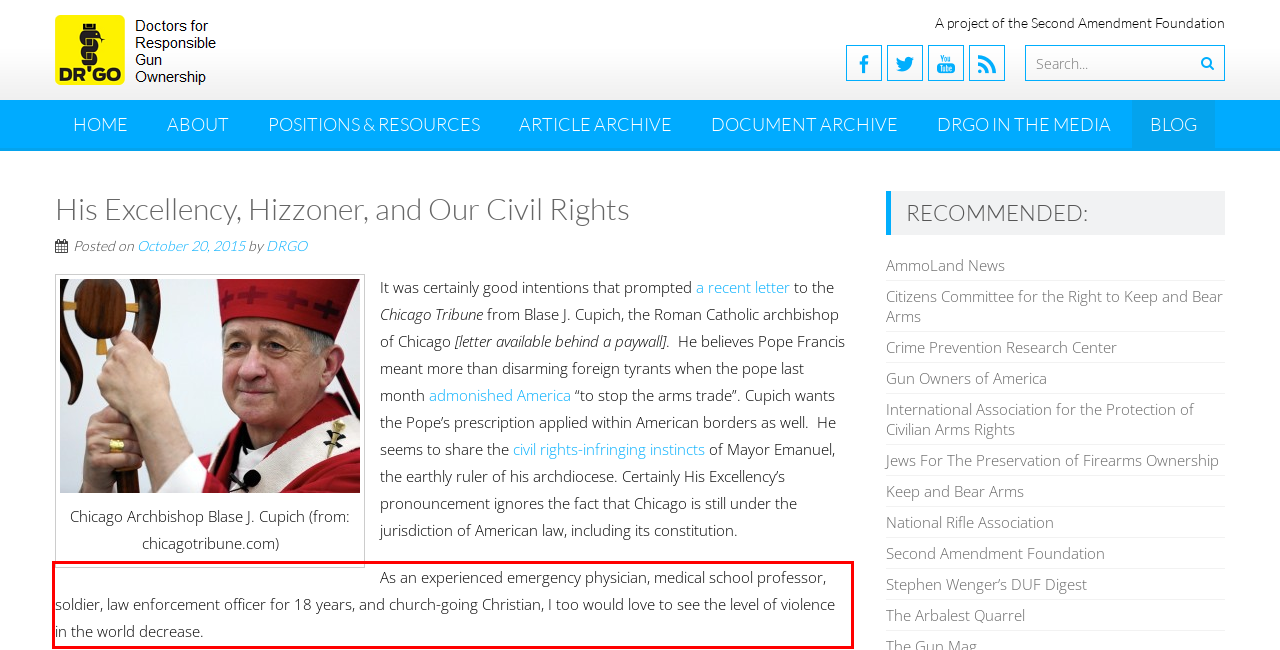Using the provided webpage screenshot, identify and read the text within the red rectangle bounding box.

As an experienced emergency physician, medical school professor, soldier, law enforcement officer for 18 years, and church-going Christian, I too would love to see the level of violence in the world decrease.